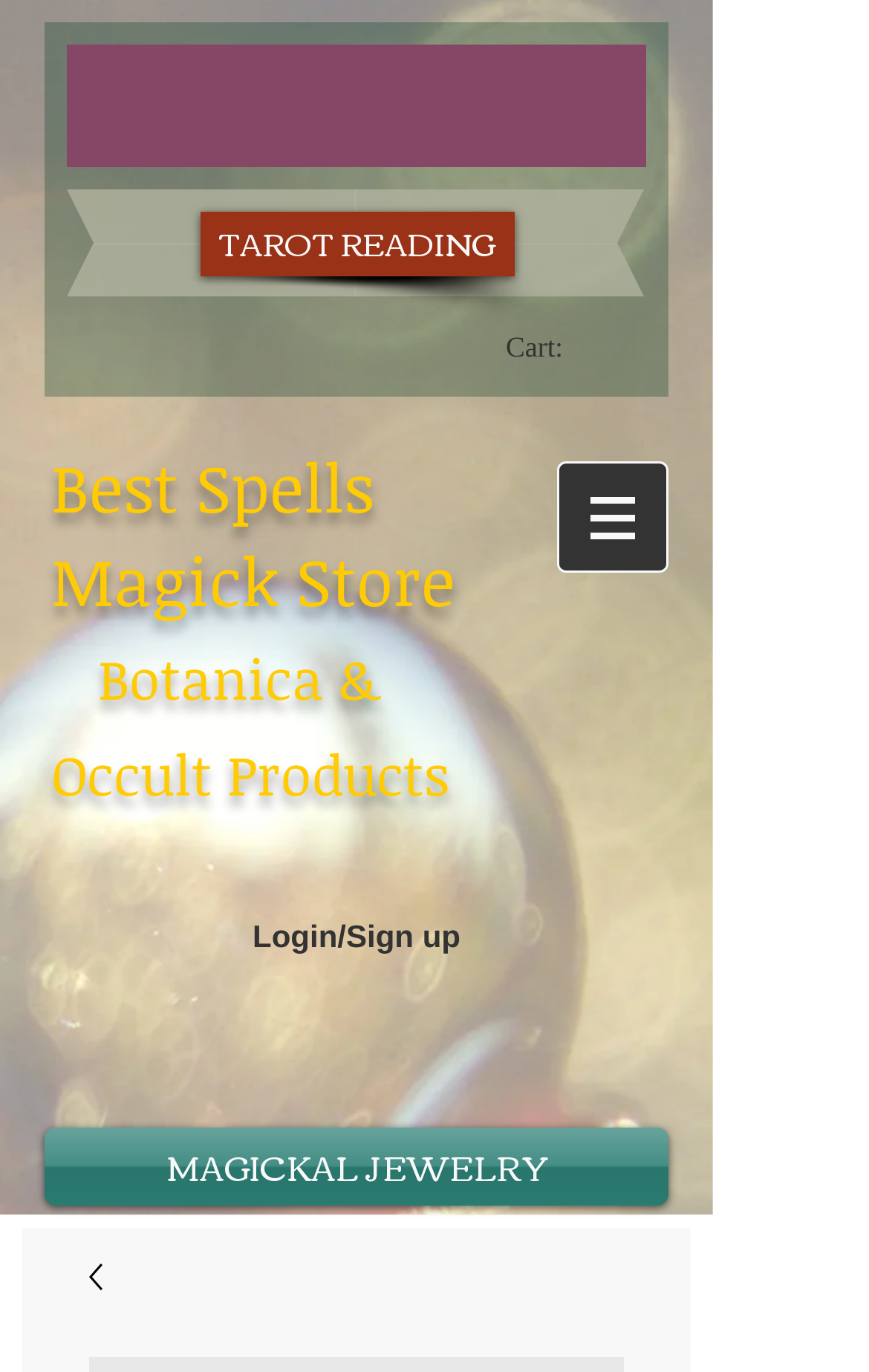Using the format (top-left x, top-left y, bottom-right x, bottom-right y), provide the bounding box coordinates for the described UI element. All values should be floating point numbers between 0 and 1: Login/Sign up

[0.051, 0.668, 0.769, 0.7]